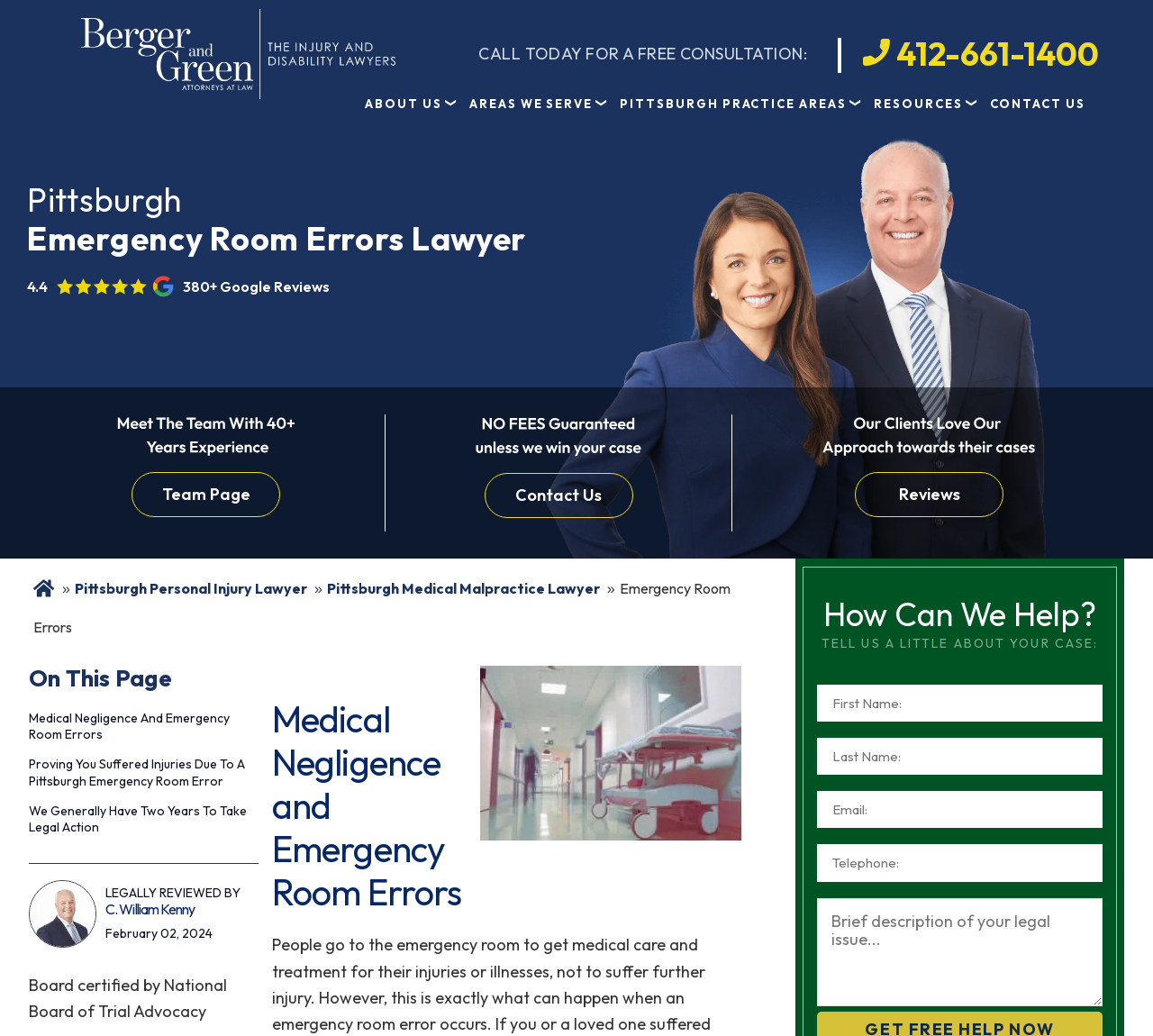How many years of experience do Berger & Green Attorneys have?
Please provide a comprehensive answer based on the details in the screenshot.

The webpage's meta description mentions 'Over 40 Years of Experience', indicating that Berger & Green Attorneys have more than 40 years of experience in their field.